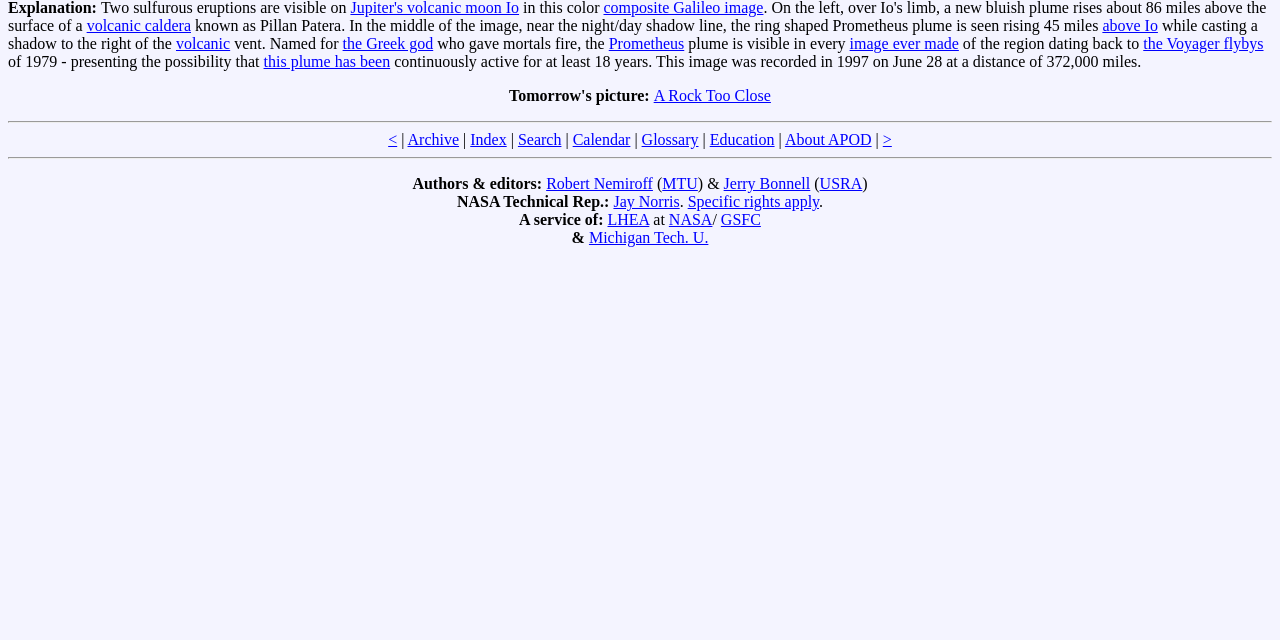Show the bounding box coordinates for the HTML element as described: "Robert Nemiroff".

[0.427, 0.274, 0.51, 0.301]